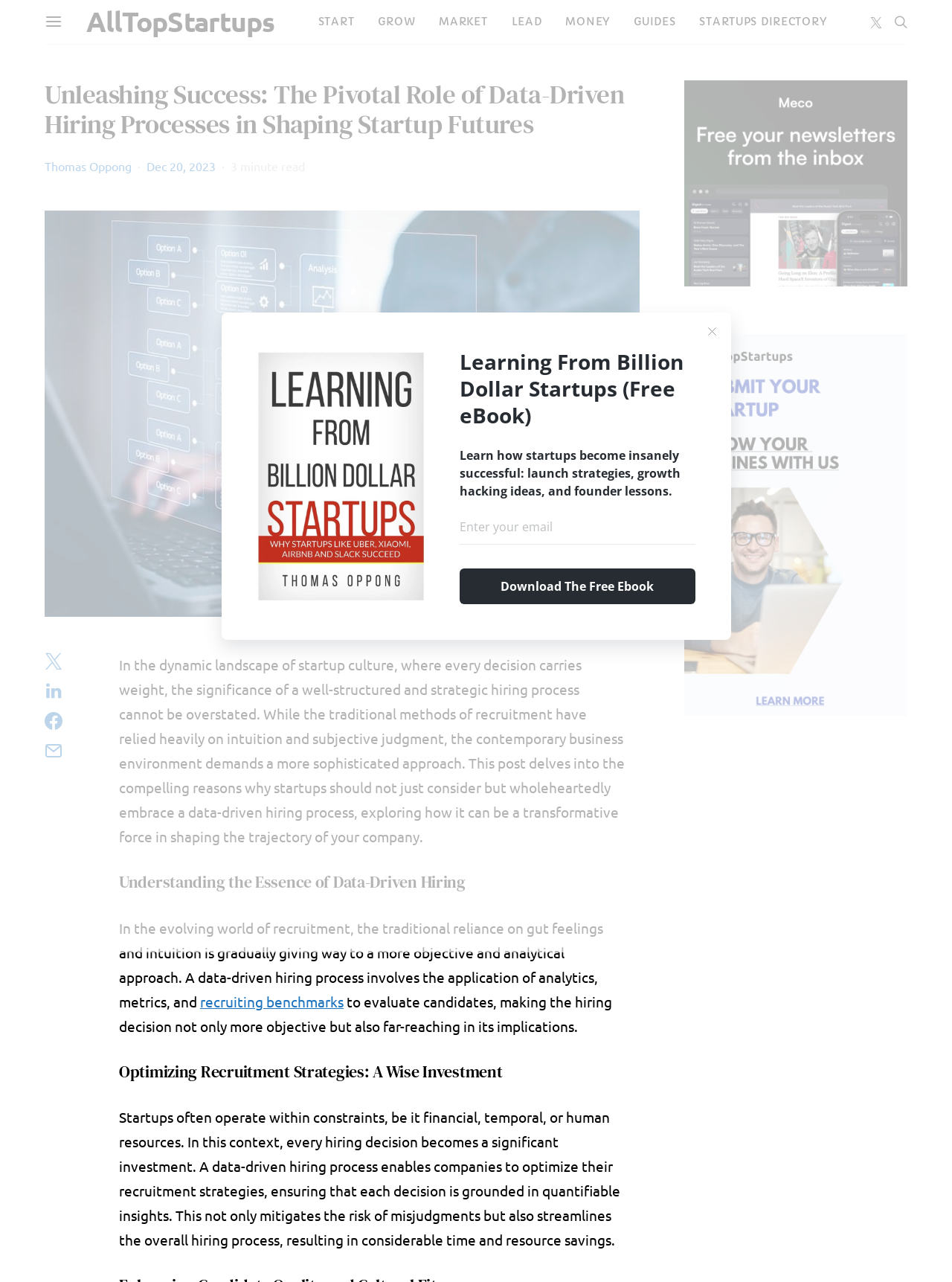Determine the bounding box coordinates of the region to click in order to accomplish the following instruction: "Click the button with a download icon". Provide the coordinates as four float numbers between 0 and 1, specifically [left, top, right, bottom].

[0.482, 0.443, 0.73, 0.471]